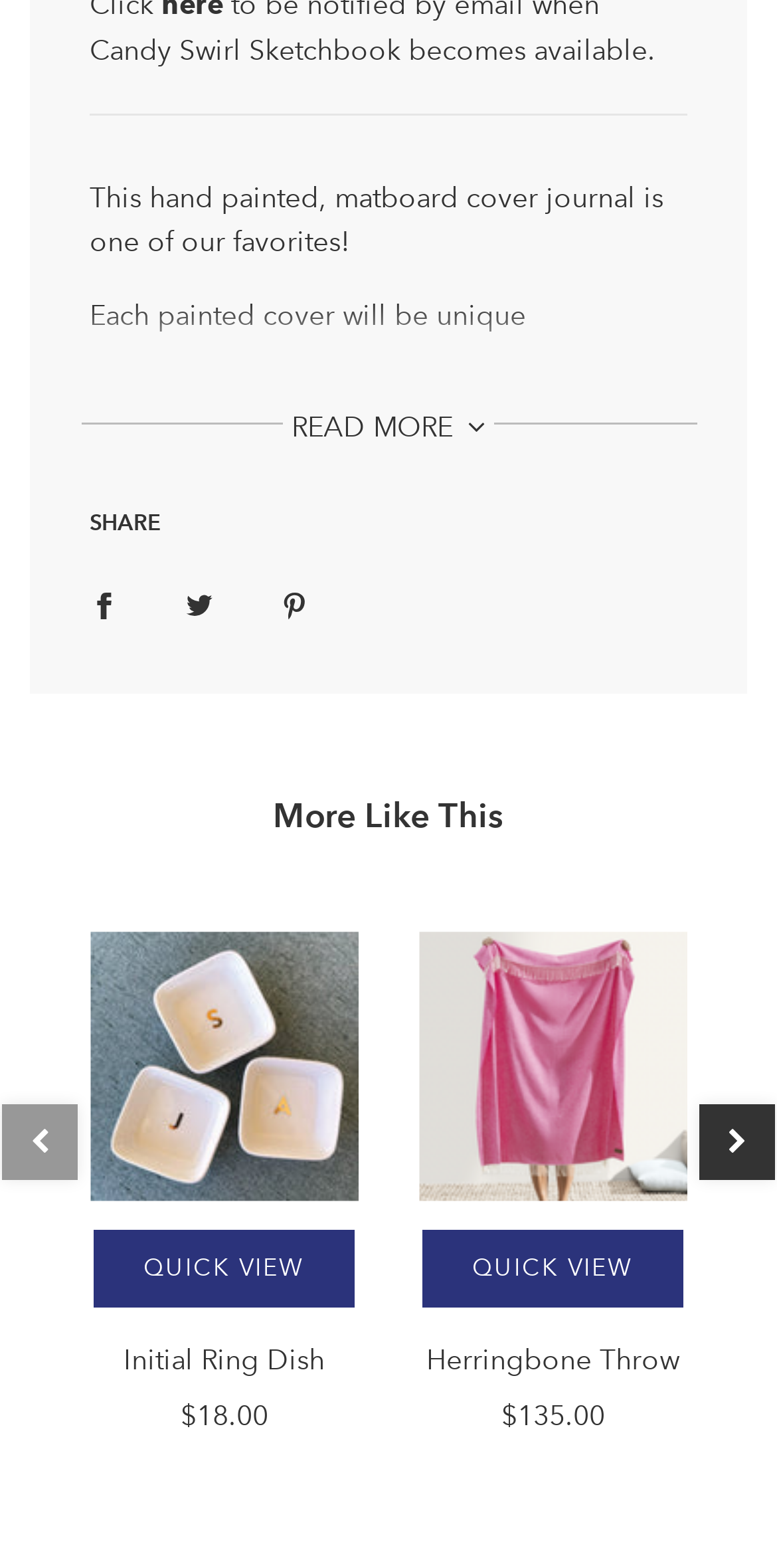Extract the bounding box coordinates for the described element: "parent_node: QUICK VIEW title="Herringbone Throw"". The coordinates should be represented as four float numbers between 0 and 1: [left, top, right, bottom].

[0.538, 0.594, 0.885, 0.765]